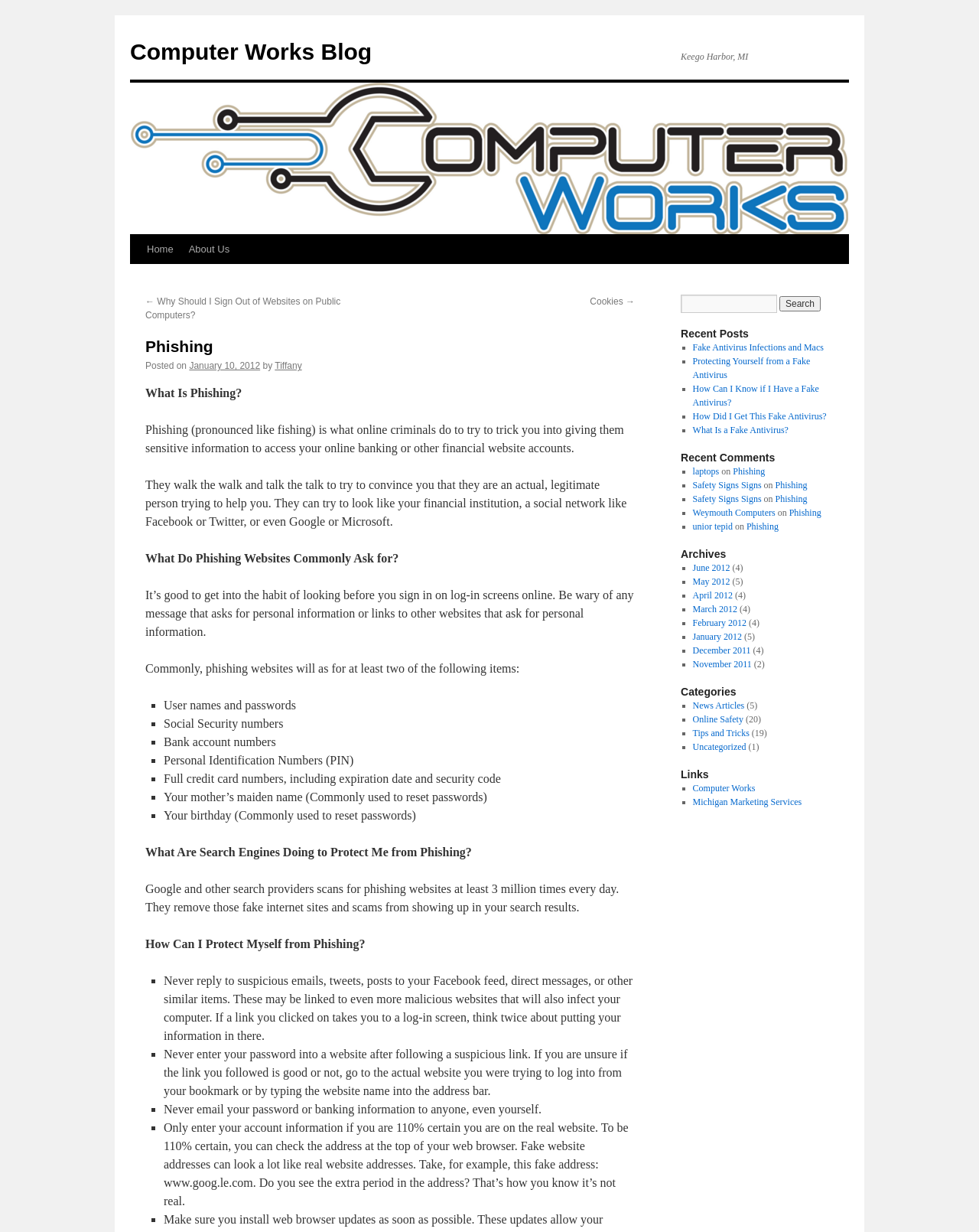How often do search engines like Google scan for phishing websites?
Utilize the information in the image to give a detailed answer to the question.

According to the article, search engines like Google scan for phishing websites at least 3 million times a day, which is mentioned in the section 'What Are Search Engines Doing to Protect Me from Phishing?'.